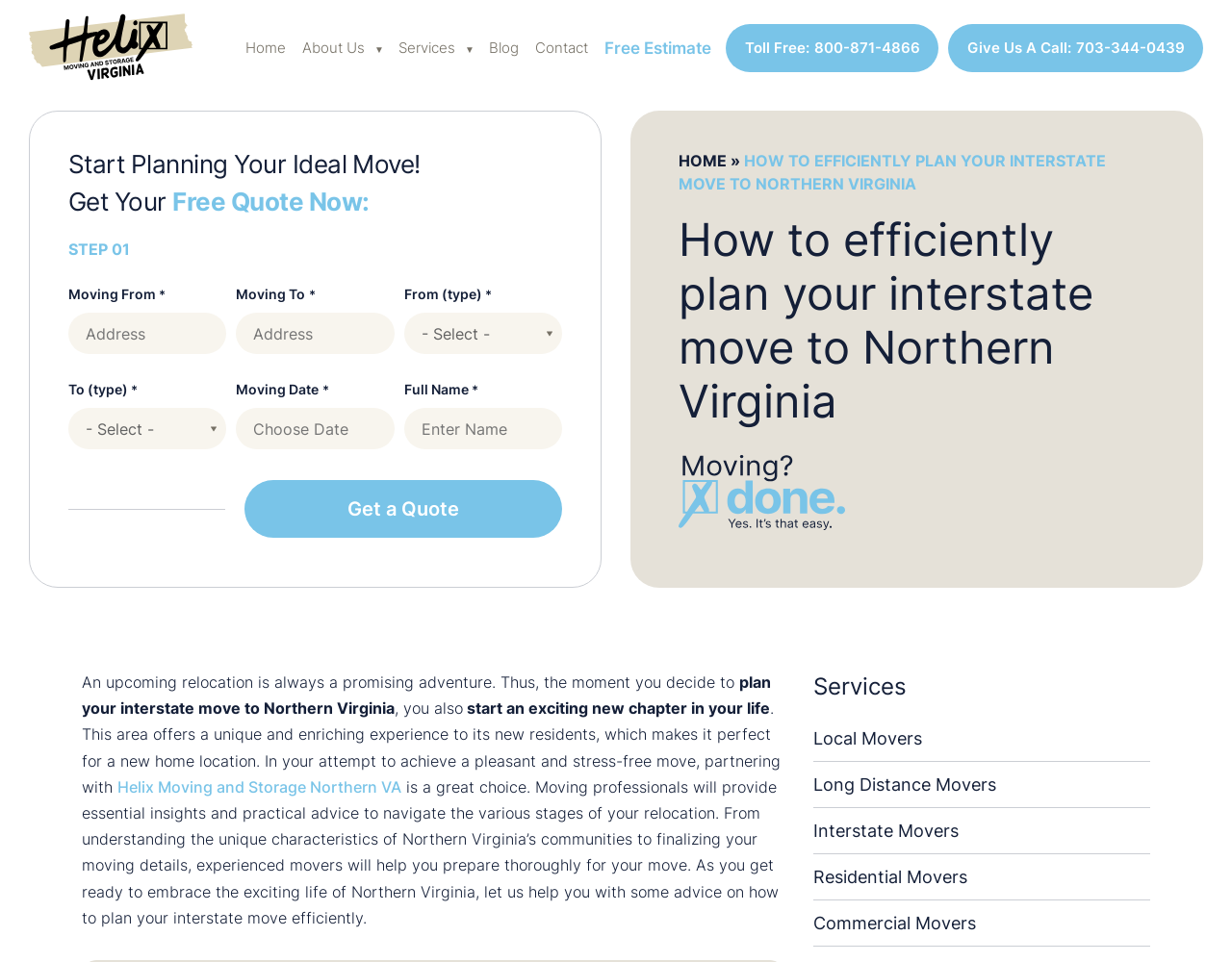Determine the bounding box coordinates of the clickable region to follow the instruction: "Enter your moving from location".

[0.055, 0.325, 0.184, 0.368]